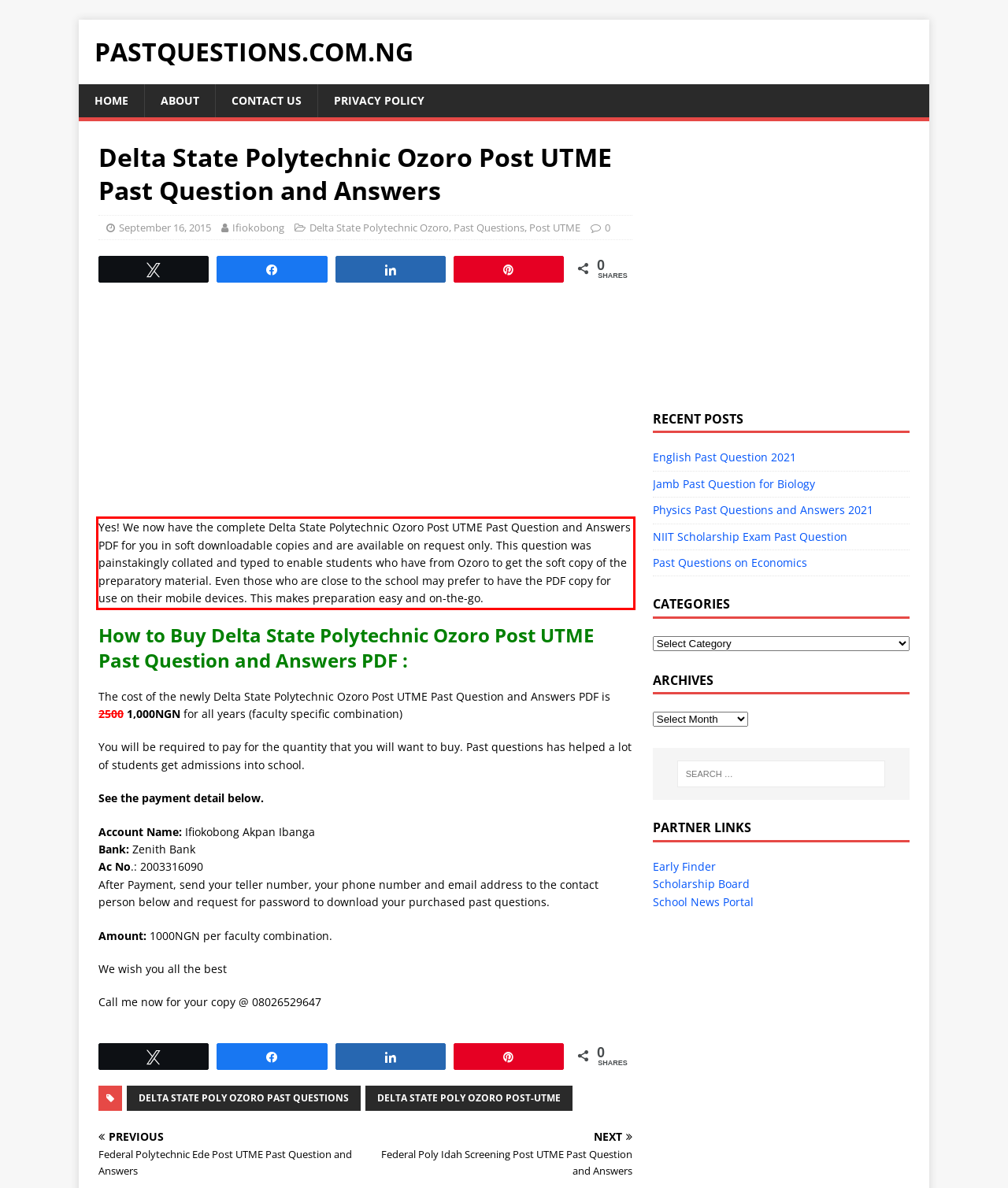With the given screenshot of a webpage, locate the red rectangle bounding box and extract the text content using OCR.

Yes! We now have the complete Delta State Polytechnic Ozoro Post UTME Past Question and Answers PDF for you in soft downloadable copies and are available on request only. This question was painstakingly collated and typed to enable students who have from Ozoro to get the soft copy of the preparatory material. Even those who are close to the school may prefer to have the PDF copy for use on their mobile devices. This makes preparation easy and on-the-go.